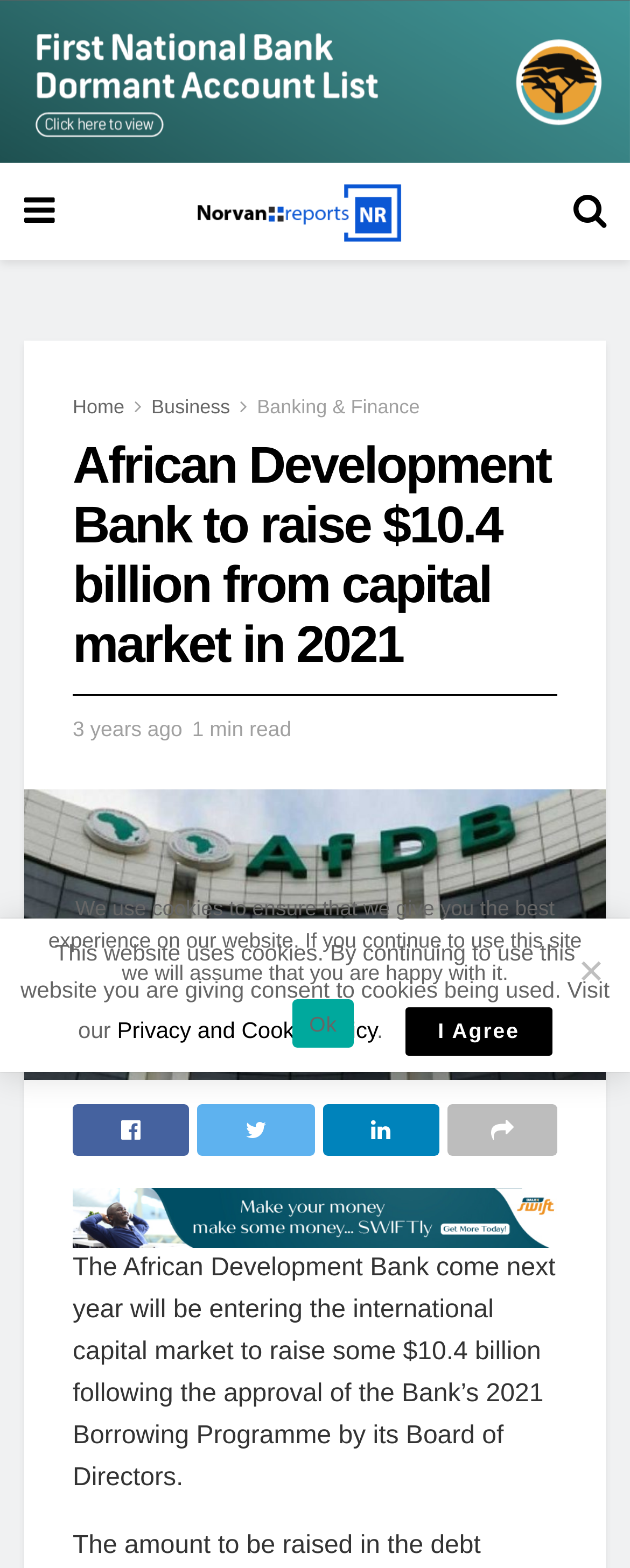How long does it take to read the article?
Respond with a short answer, either a single word or a phrase, based on the image.

1 min